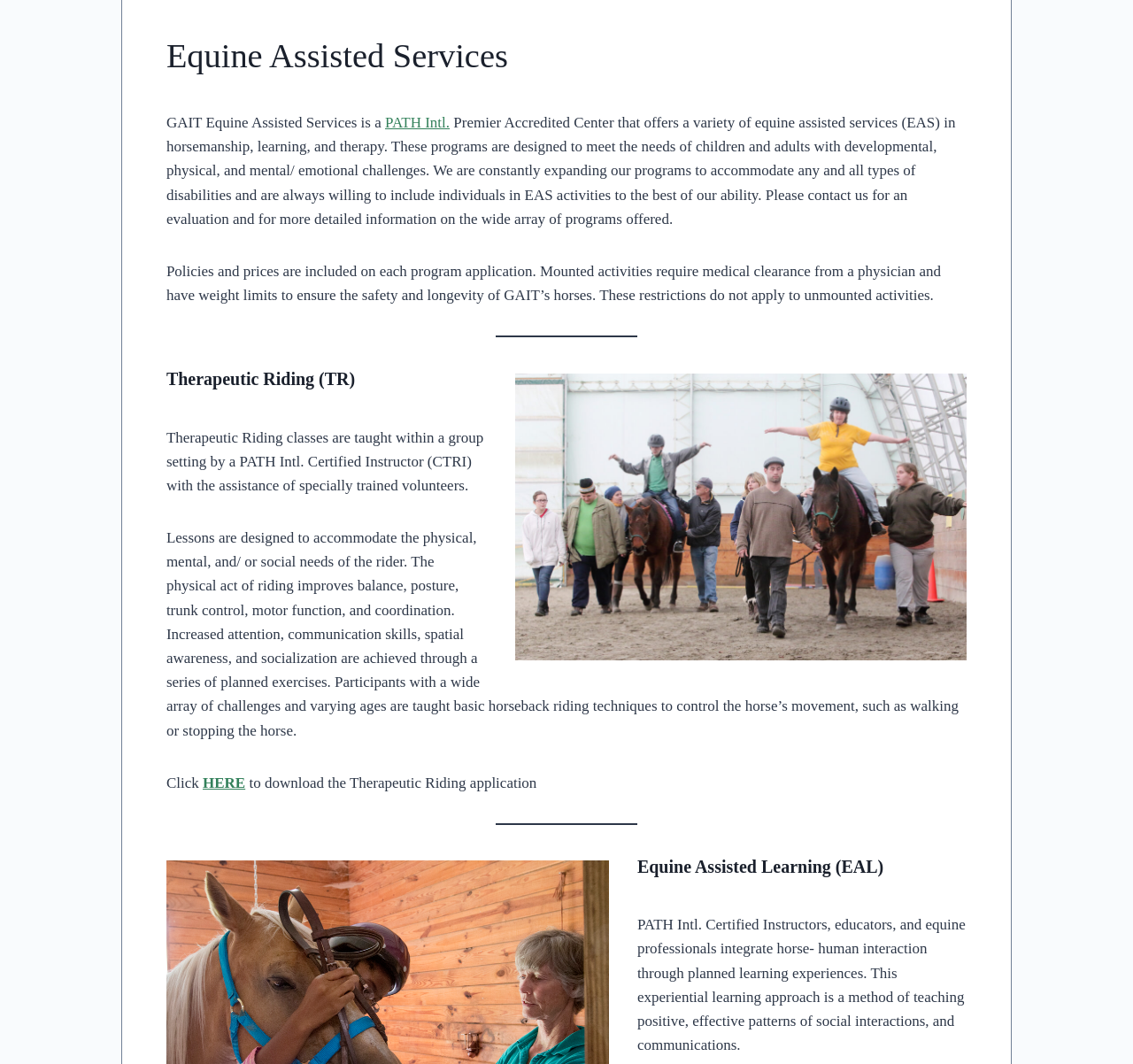From the given element description: "Scroll to top", find the bounding box for the UI element. Provide the coordinates as four float numbers between 0 and 1, in the order [left, top, right, bottom].

[0.959, 0.489, 0.977, 0.507]